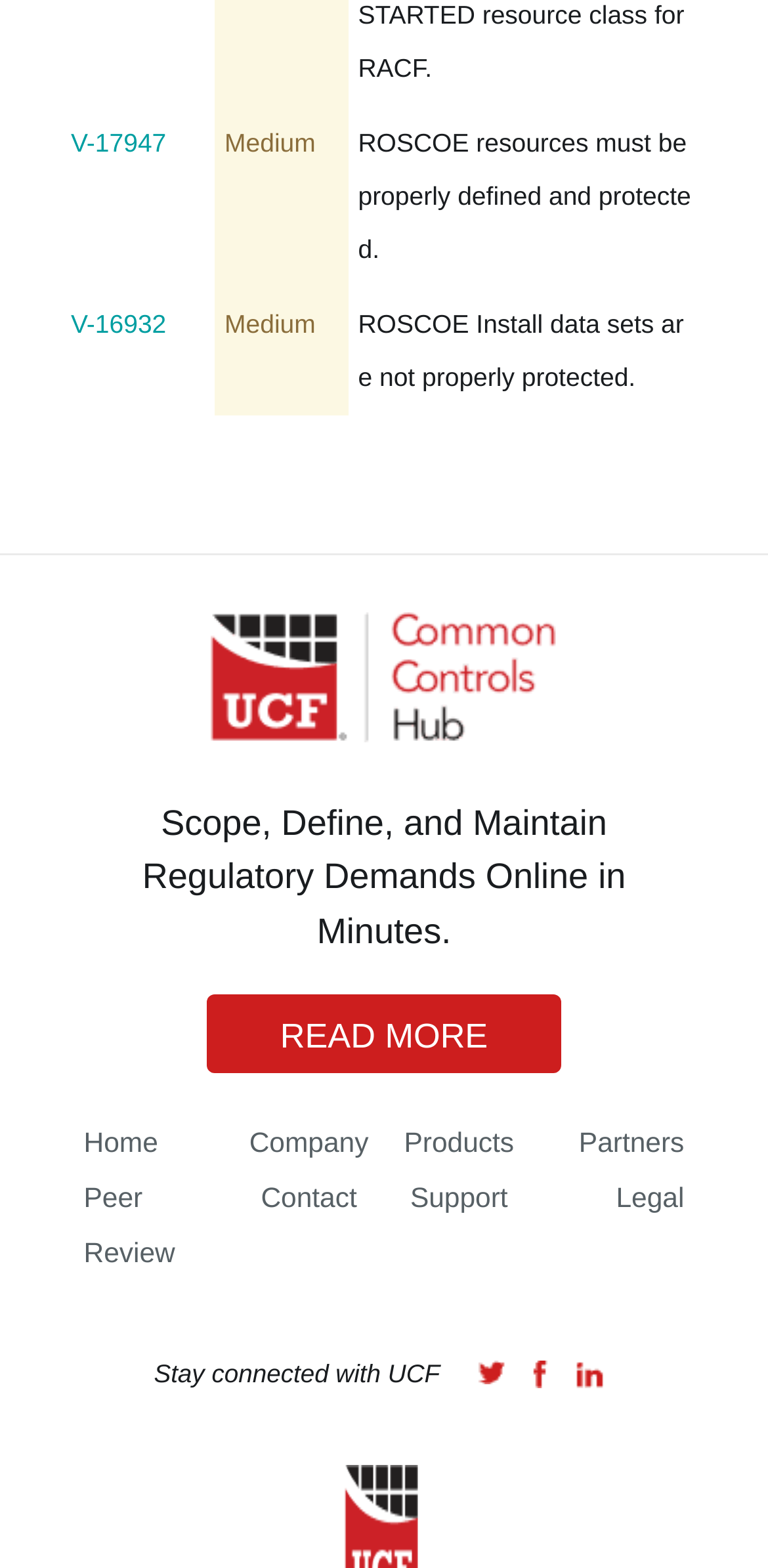Please identify the bounding box coordinates of the area that needs to be clicked to fulfill the following instruction: "Read more about regulatory demands."

[0.269, 0.635, 0.731, 0.685]